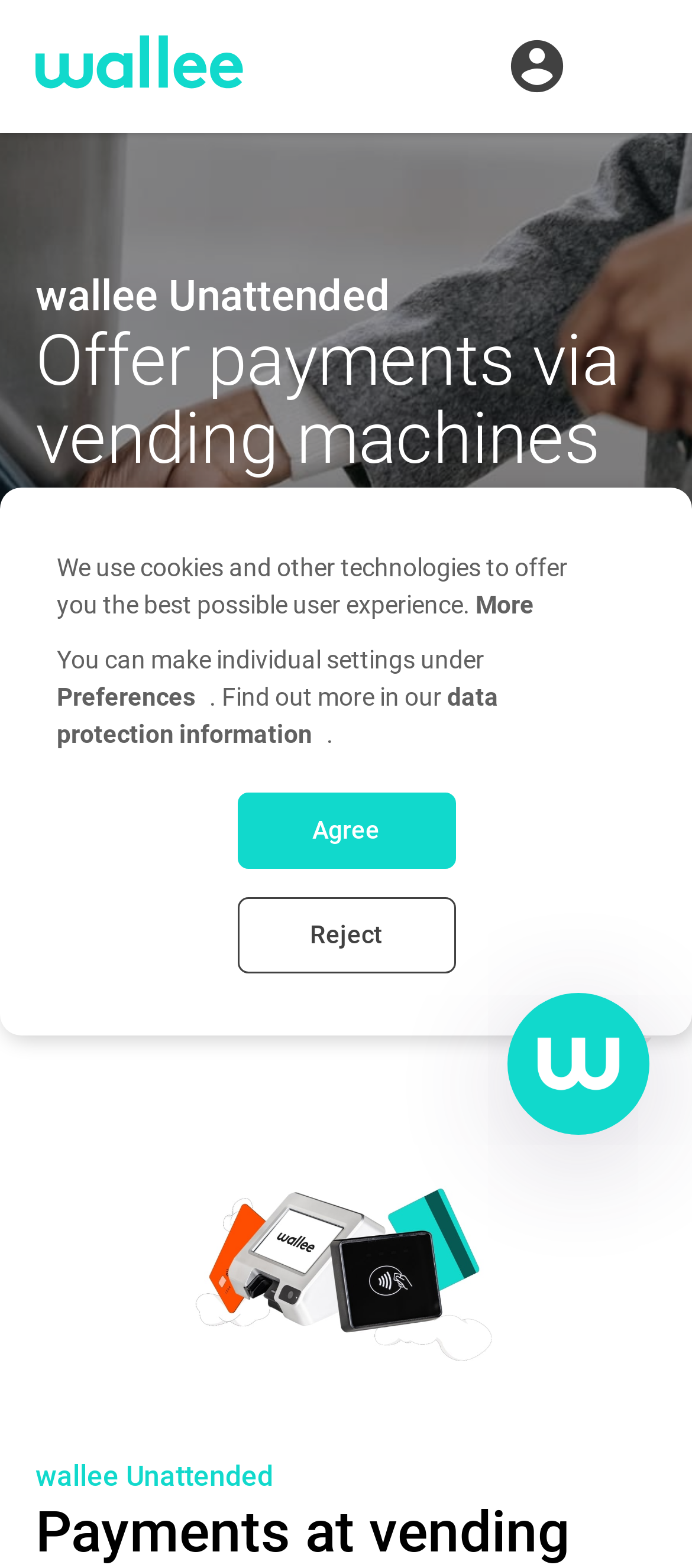Please provide a brief answer to the question using only one word or phrase: 
What is the main purpose of modern payment options via vending machines?

Enable turnover around the clock